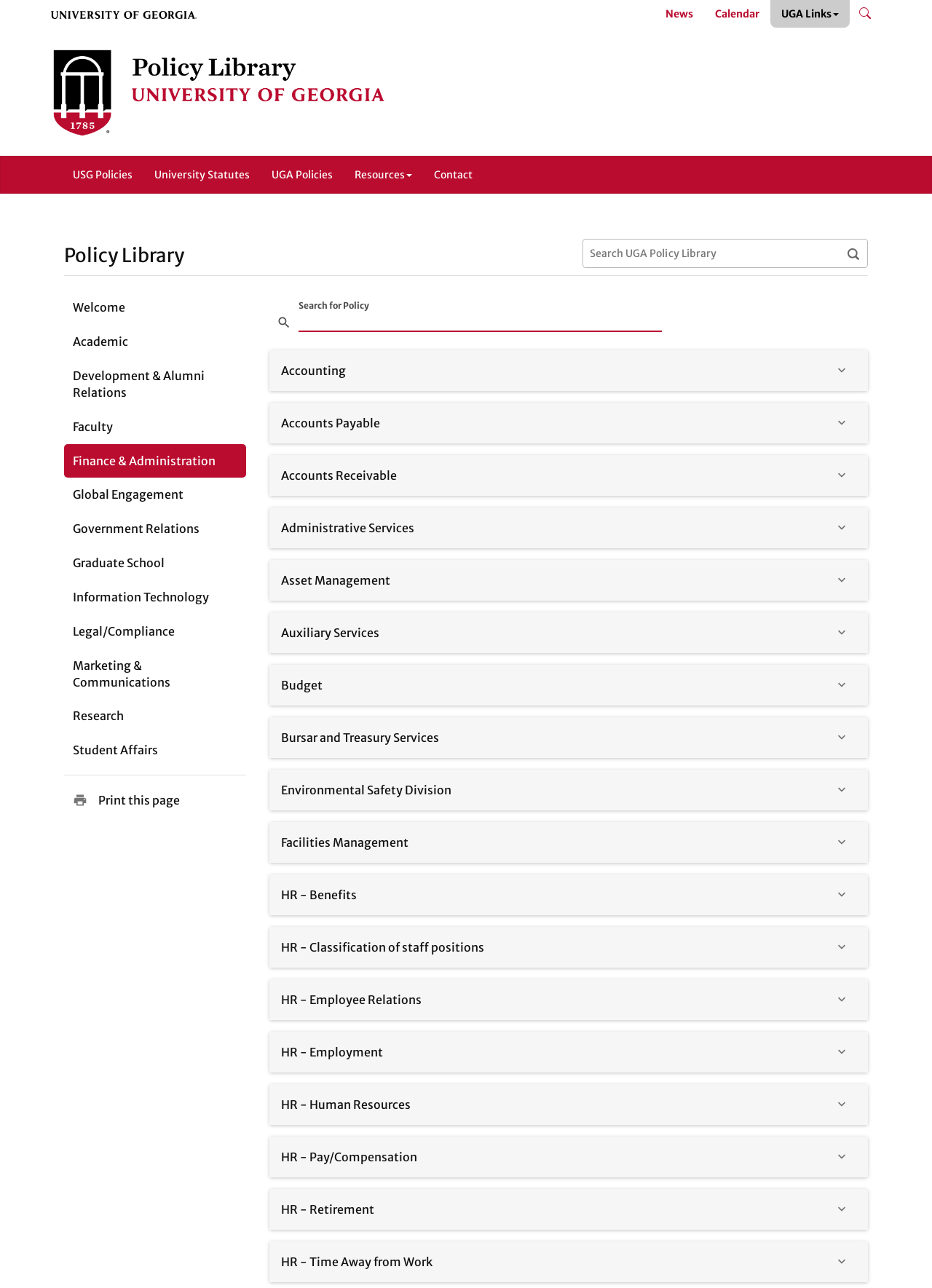Can you give a comprehensive explanation to the question given the content of the image?
What is the text of the first policy heading?

I looked at the policy headings and found that the first one is 'Accounting', which is a button that can be expanded to show more information.